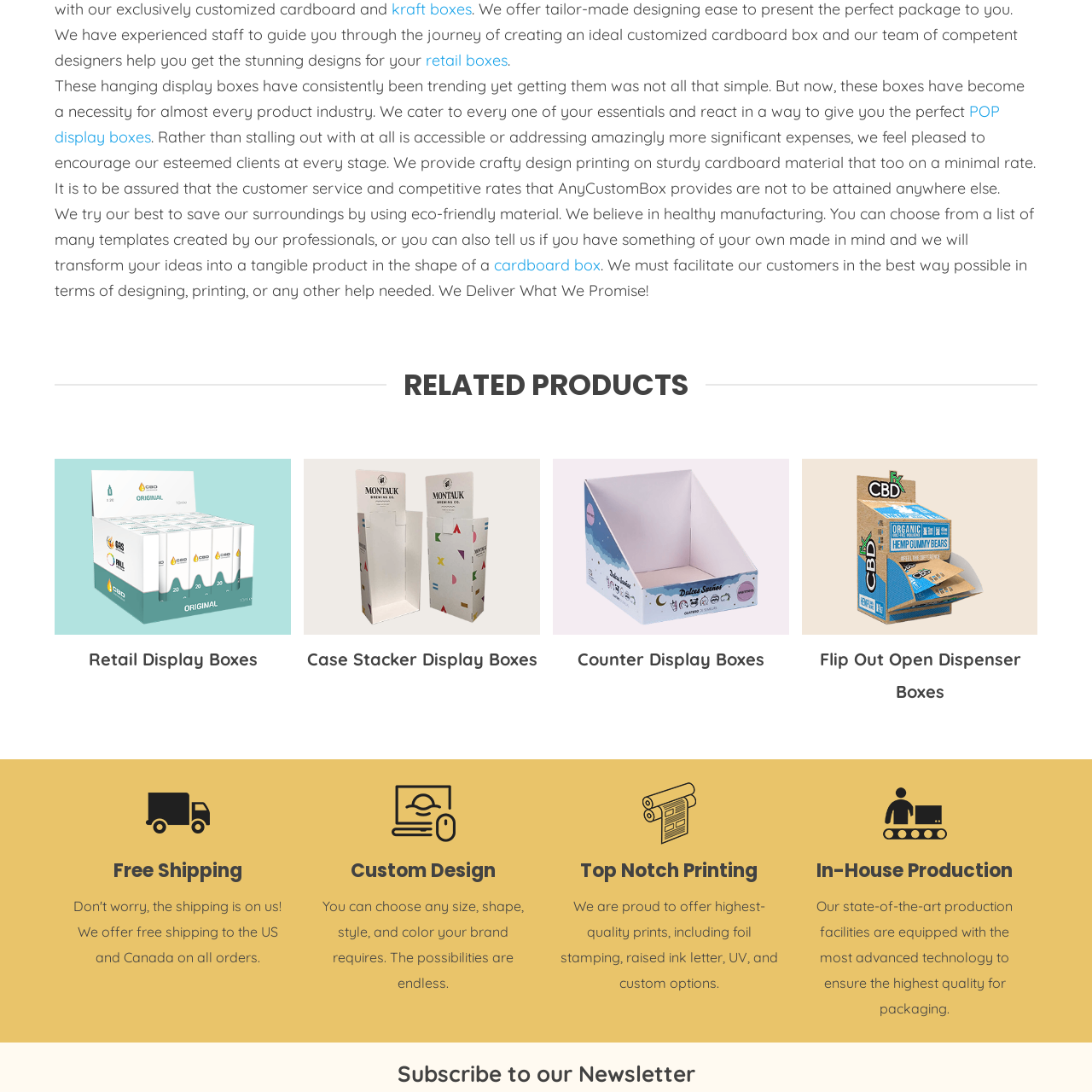Look closely at the section within the red border and give a one-word or brief phrase response to this question: 
What does the display solution cater to?

Various product requirements